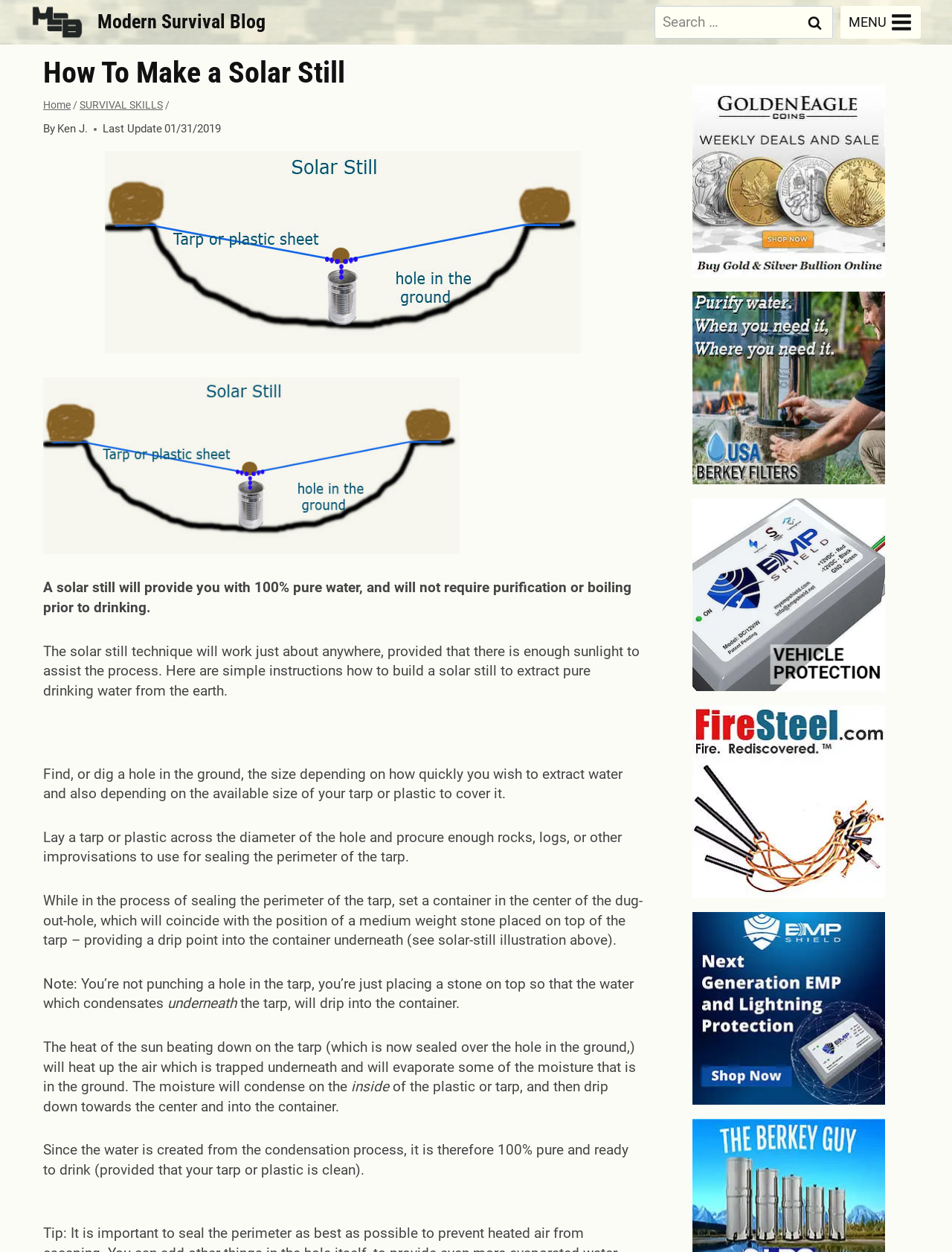Locate the bounding box coordinates of the region to be clicked to comply with the following instruction: "Visit the 'Home' page". The coordinates must be four float numbers between 0 and 1, in the form [left, top, right, bottom].

[0.045, 0.079, 0.074, 0.089]